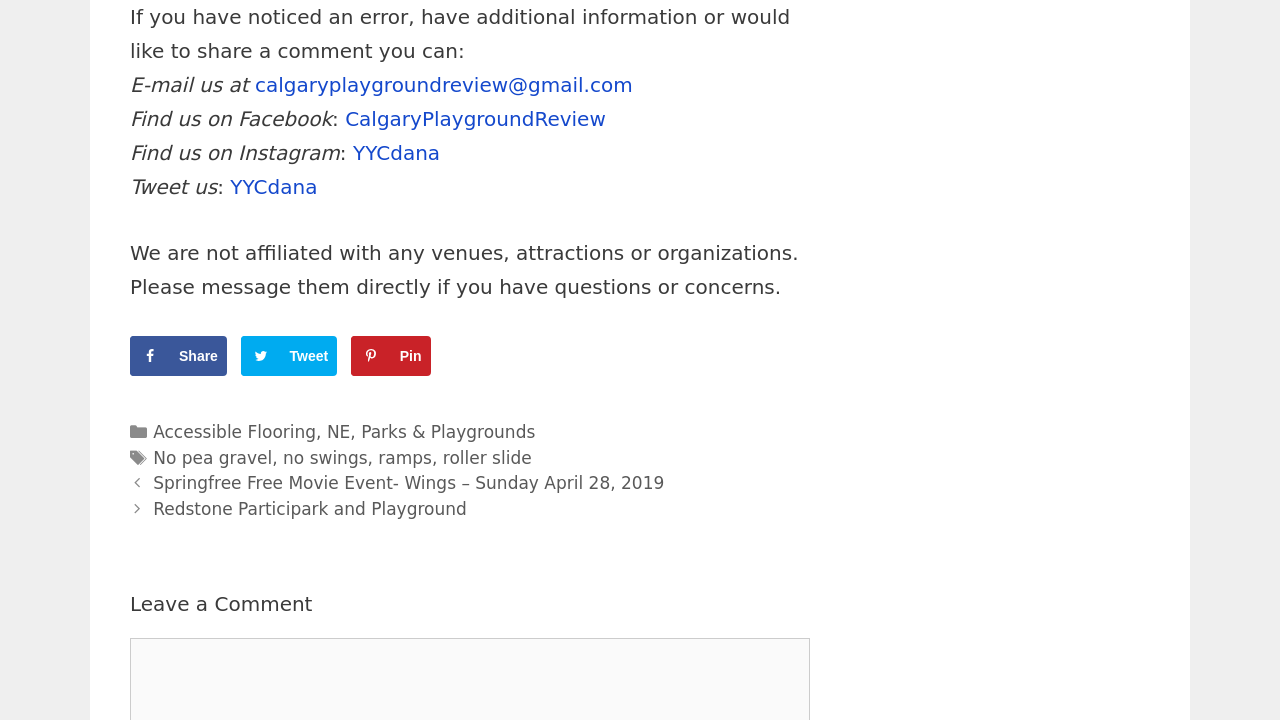What is the email address to contact?
Please answer the question with as much detail as possible using the screenshot.

The email address can be found in the section where it says 'E-mail us at' followed by the email address 'calgaryplaygroundreview@gmail.com'.